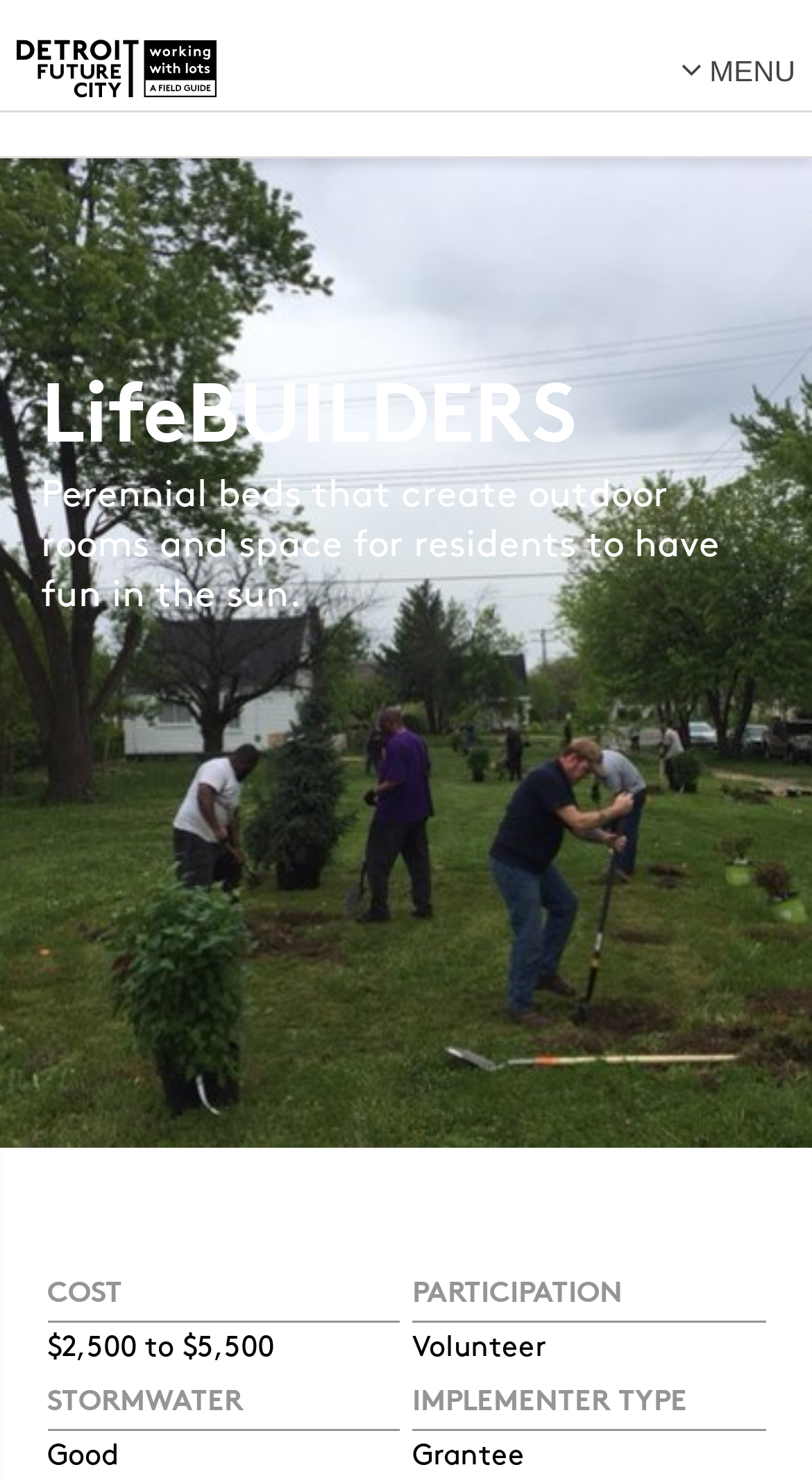Determine the bounding box coordinates for the area that needs to be clicked to fulfill this task: "click the Connect link". The coordinates must be given as four float numbers between 0 and 1, i.e., [left, top, right, bottom].

[0.026, 0.447, 0.974, 0.492]